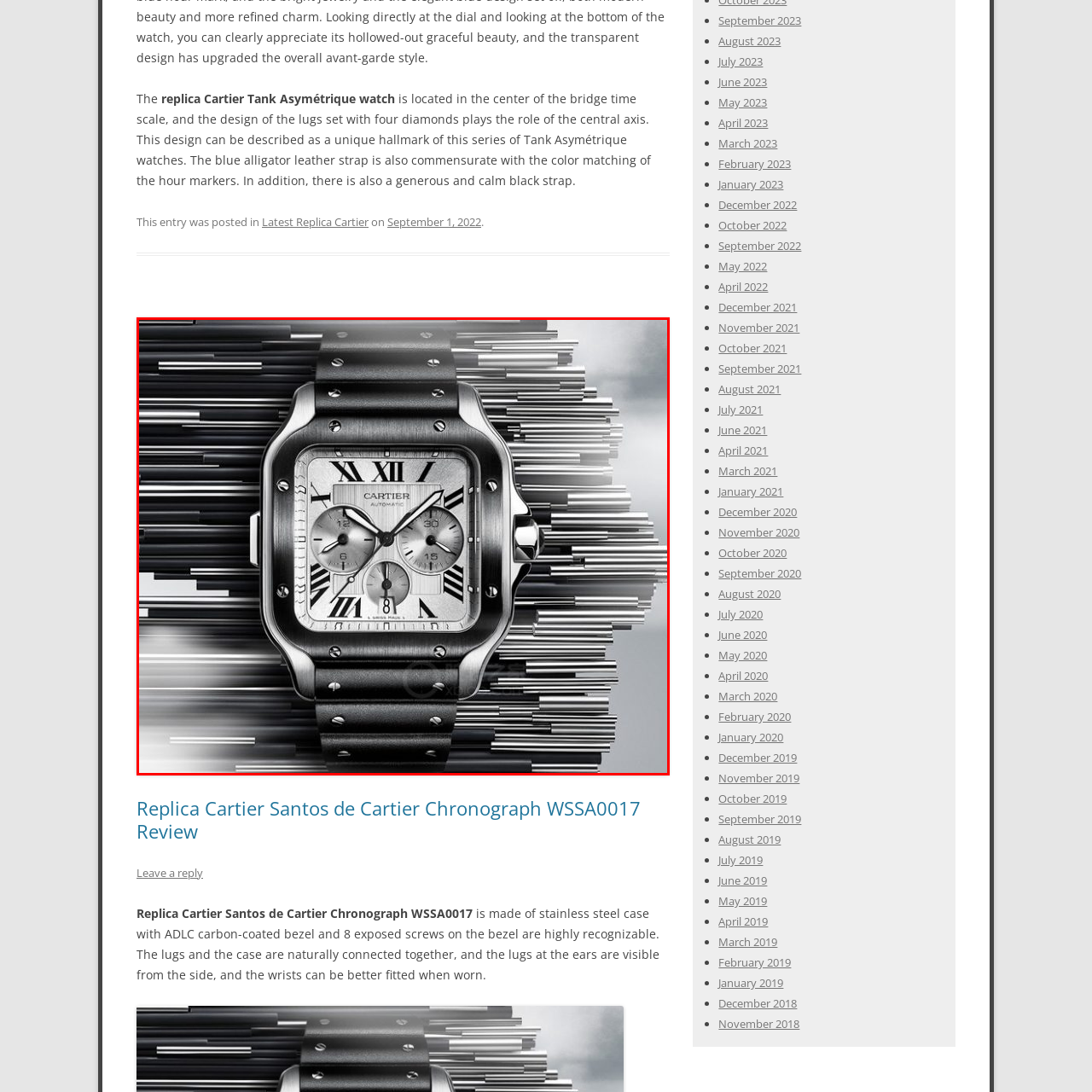What is the purpose of the eight exposed screws?
Pay attention to the image within the red bounding box and answer using just one word or a concise phrase.

Style and function